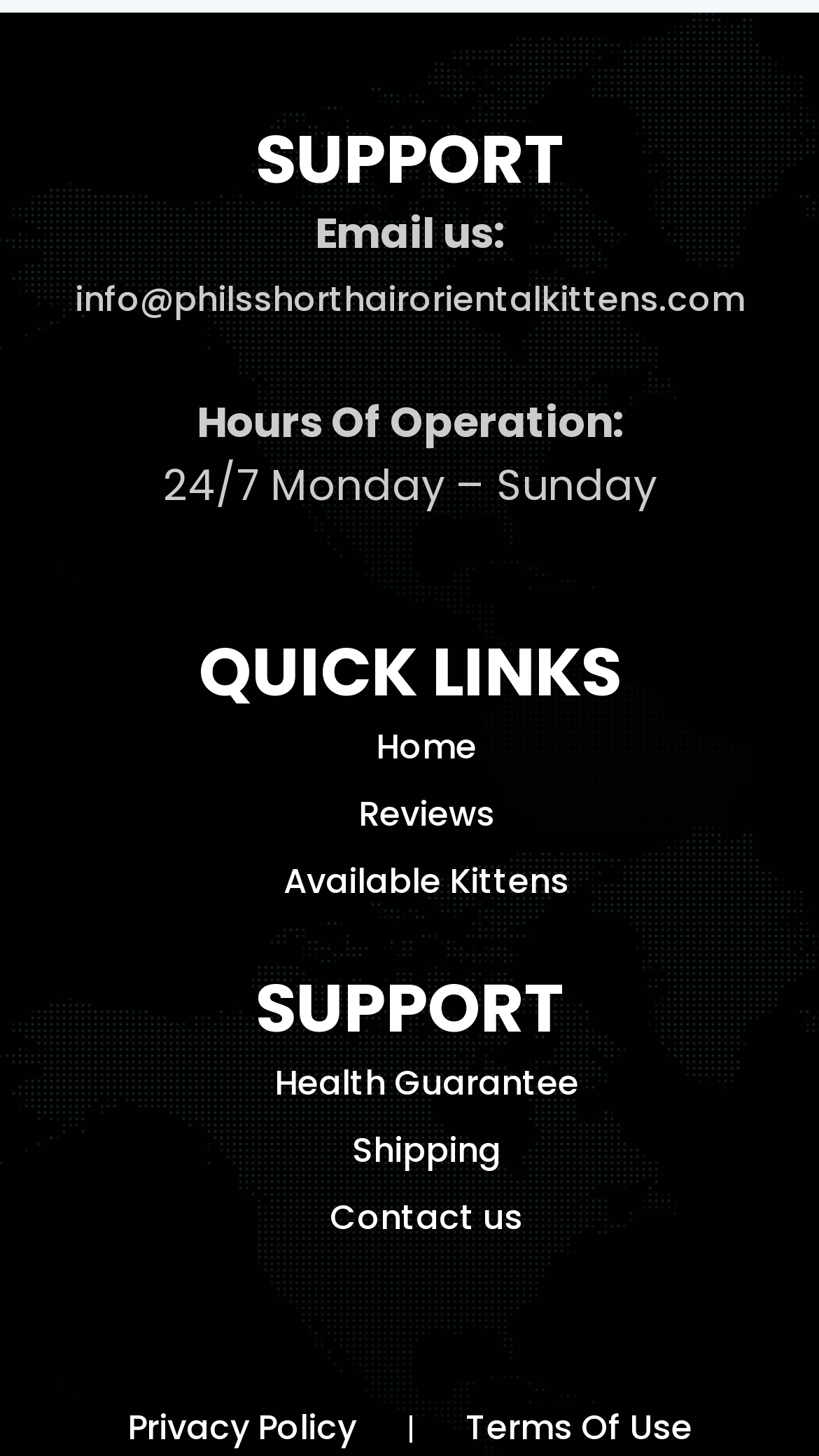Pinpoint the bounding box coordinates of the element that must be clicked to accomplish the following instruction: "View Available Kittens". The coordinates should be in the format of four float numbers between 0 and 1, i.e., [left, top, right, bottom].

[0.09, 0.584, 0.91, 0.63]